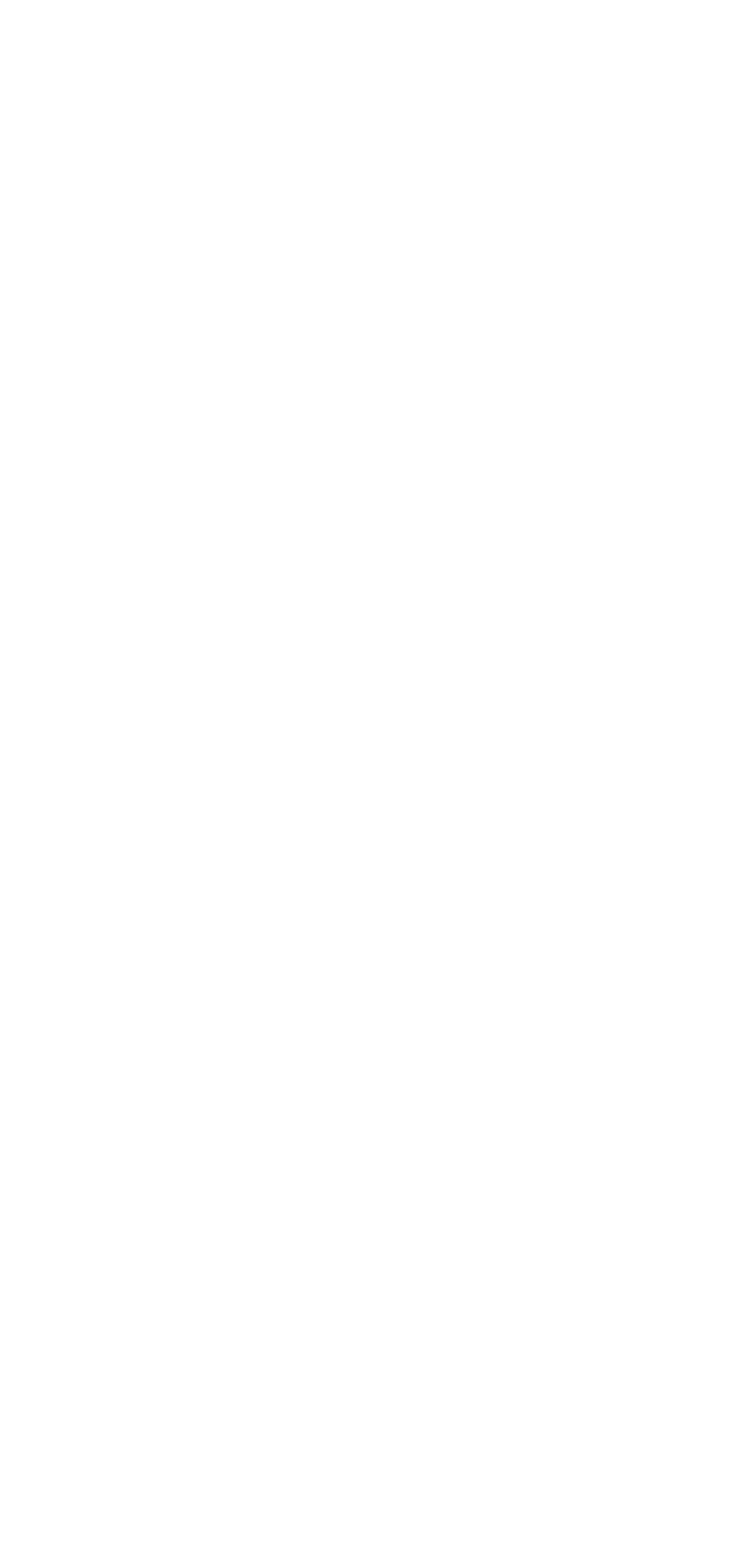Respond to the question below with a single word or phrase:
What is the first link on the webpage?

Get Started